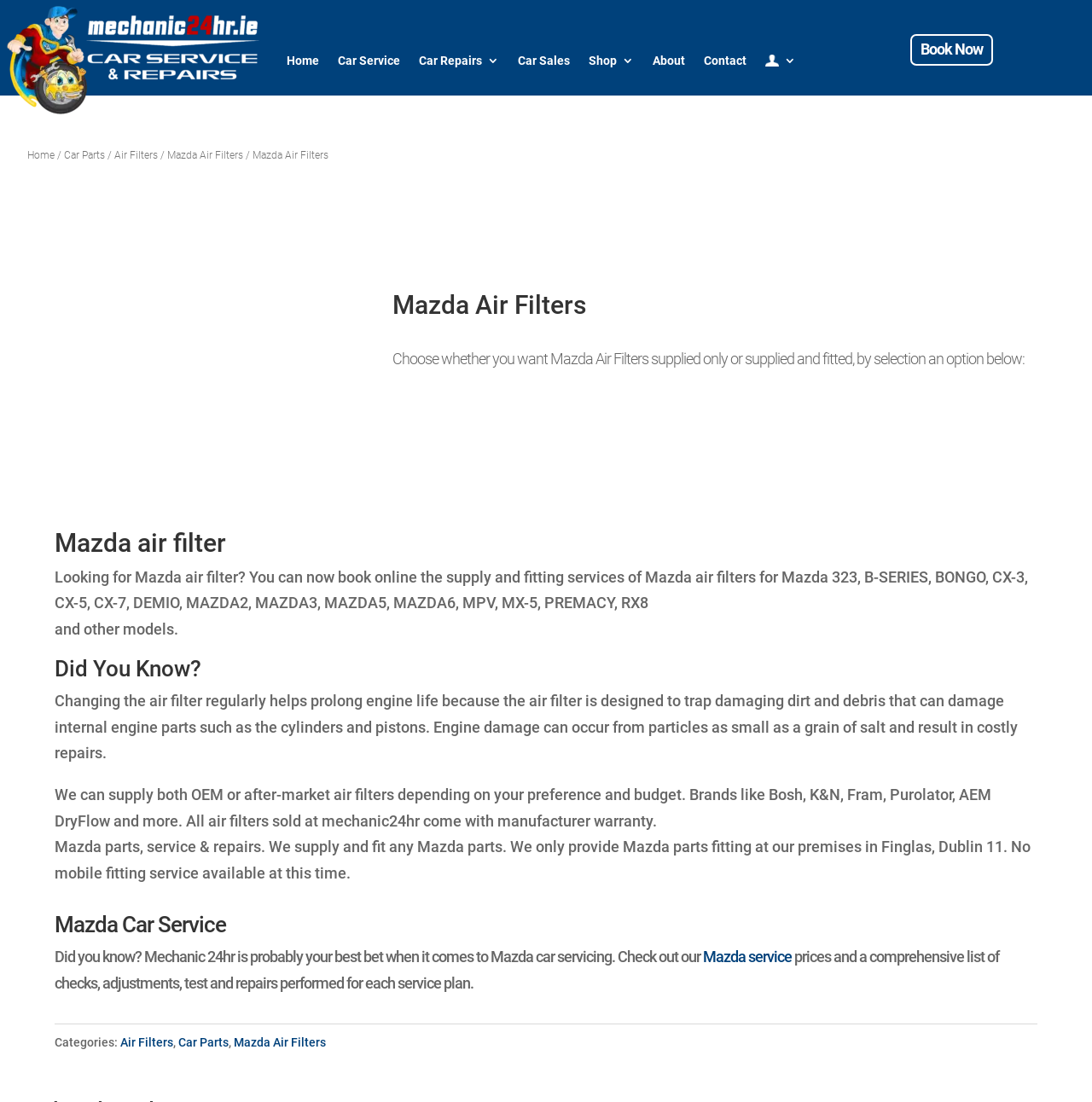What is the purpose of changing the air filter regularly?
Please give a detailed and elaborate answer to the question based on the image.

According to the webpage, changing the air filter regularly helps prolong engine life because the air filter is designed to trap damaging dirt and debris that can damage internal engine parts such as the cylinders and pistons.